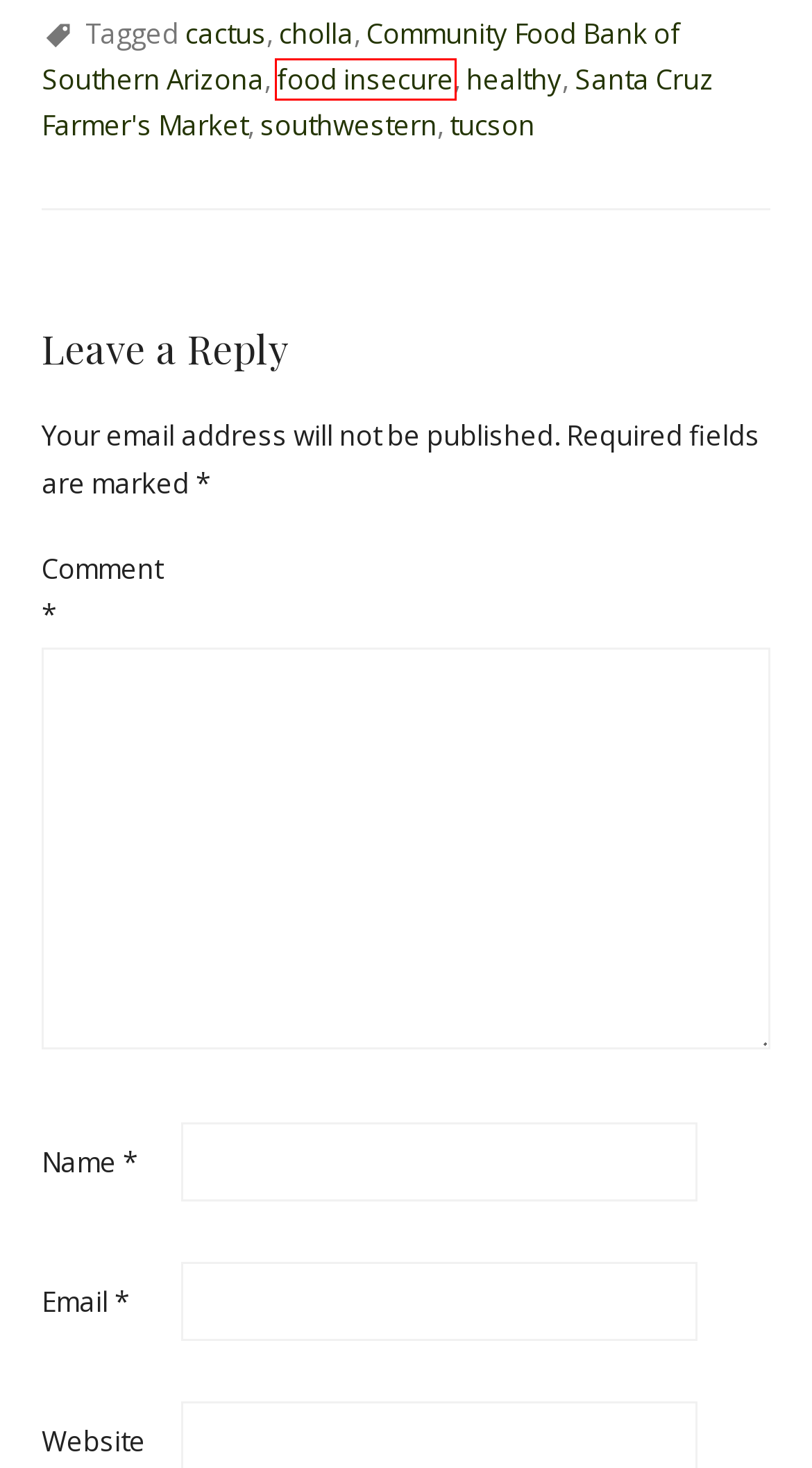Examine the screenshot of a webpage with a red bounding box around a UI element. Select the most accurate webpage description that corresponds to the new page after clicking the highlighted element. Here are the choices:
A. healthy
B. tucson
C. cholla
D. Santa Cruz Farmer’s Market
E. southwestern
F. Community Food Bank of Southern Arizona
G. cactus
H. food insecure

H